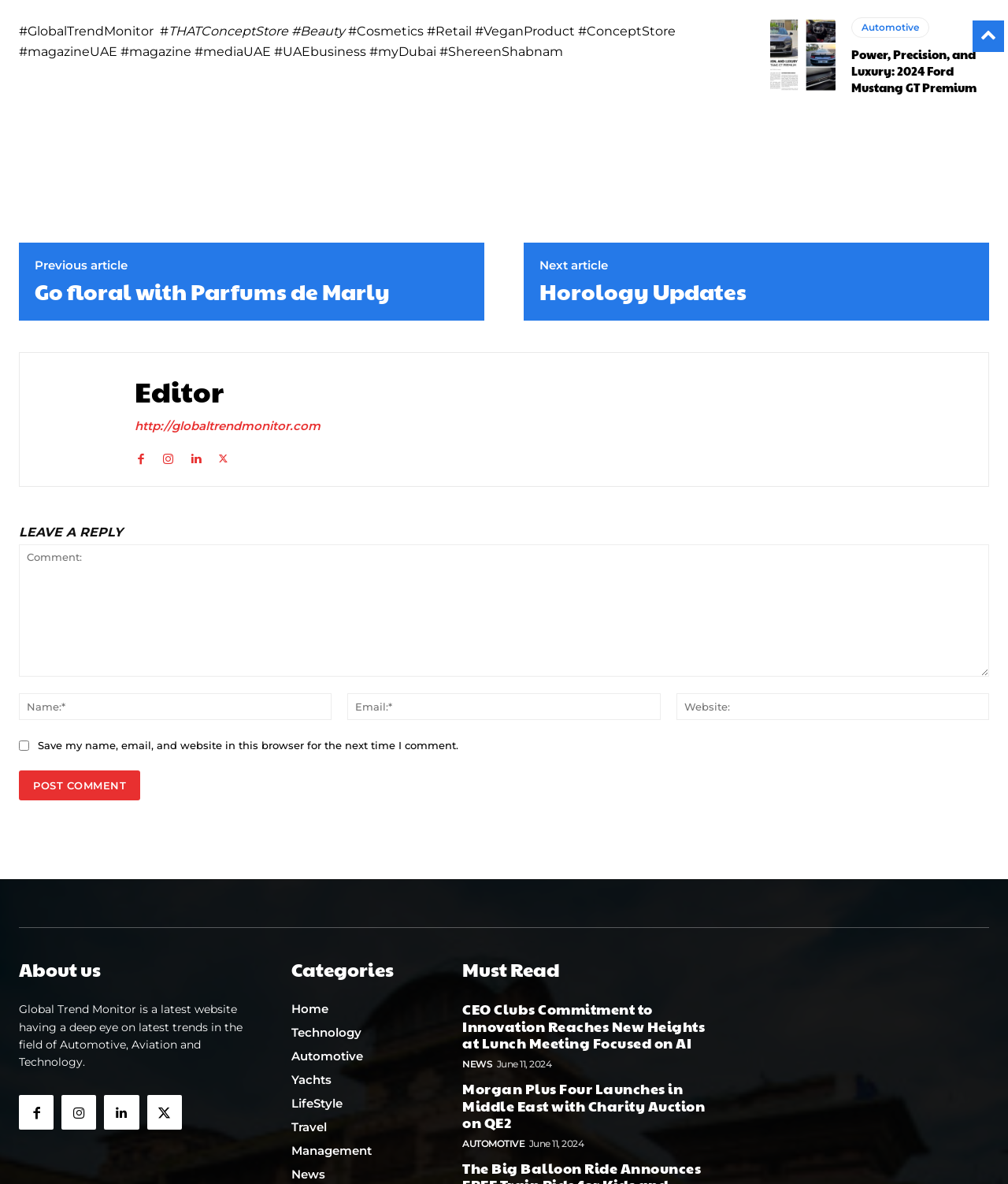Please determine the bounding box coordinates of the element's region to click for the following instruction: "Visit the 'About us' page".

[0.019, 0.811, 0.1, 0.827]